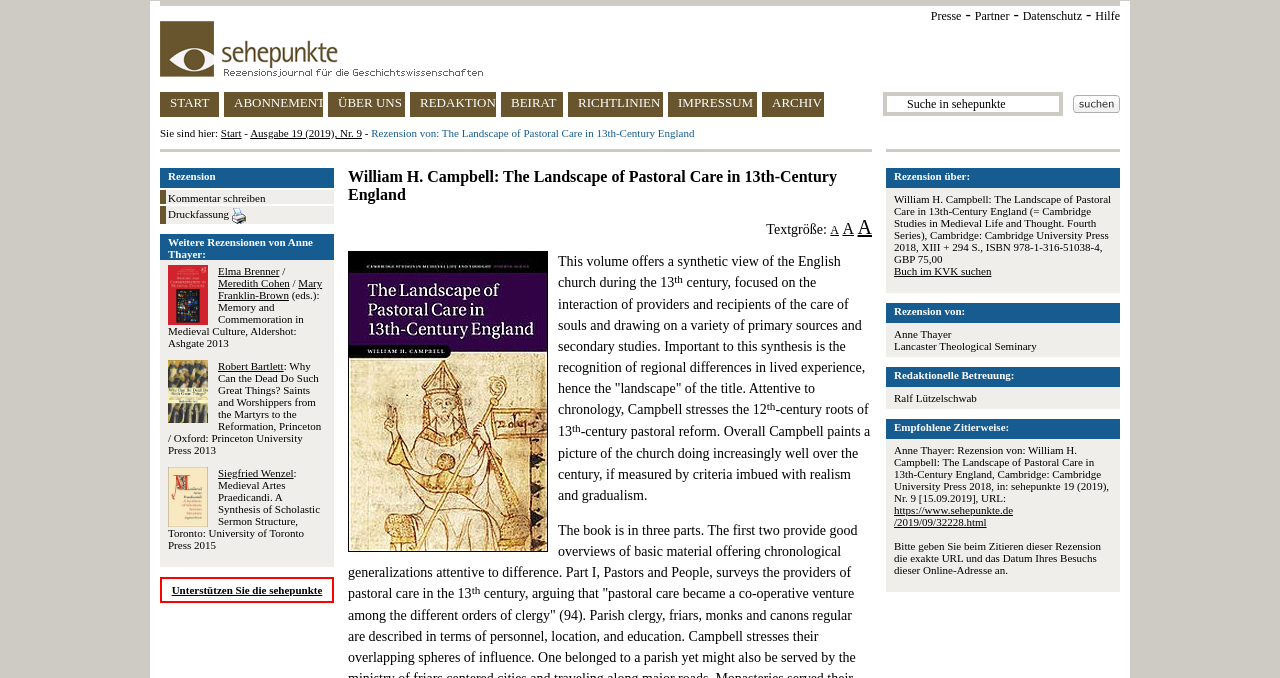What is the price of the book?
Could you answer the question in a detailed manner, providing as much information as possible?

I found the price of the book by looking at the text 'William H. Campbell: The Landscape of Pastoral Care in 13th-Century England (= Cambridge Studies in Medieval Life and Thought. Fourth Series), Cambridge: Cambridge University Press 2018, XIII + 294 S., ISBN 978-1-316-51038-4, GBP 75,00' and extracting the price from it.